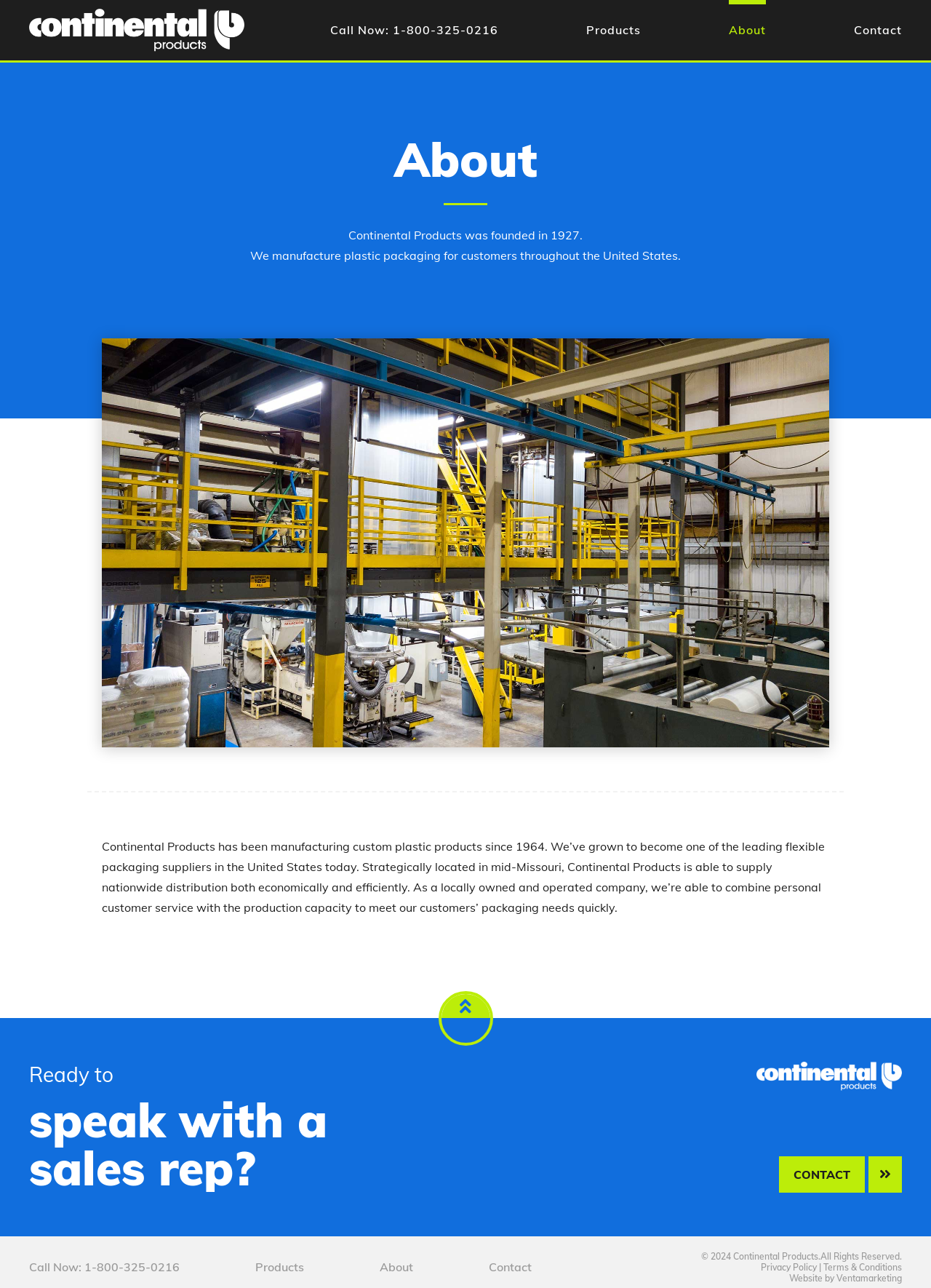Please identify the bounding box coordinates of the element I should click to complete this instruction: 'Contact us'. The coordinates should be given as four float numbers between 0 and 1, like this: [left, top, right, bottom].

[0.917, 0.0, 0.969, 0.047]